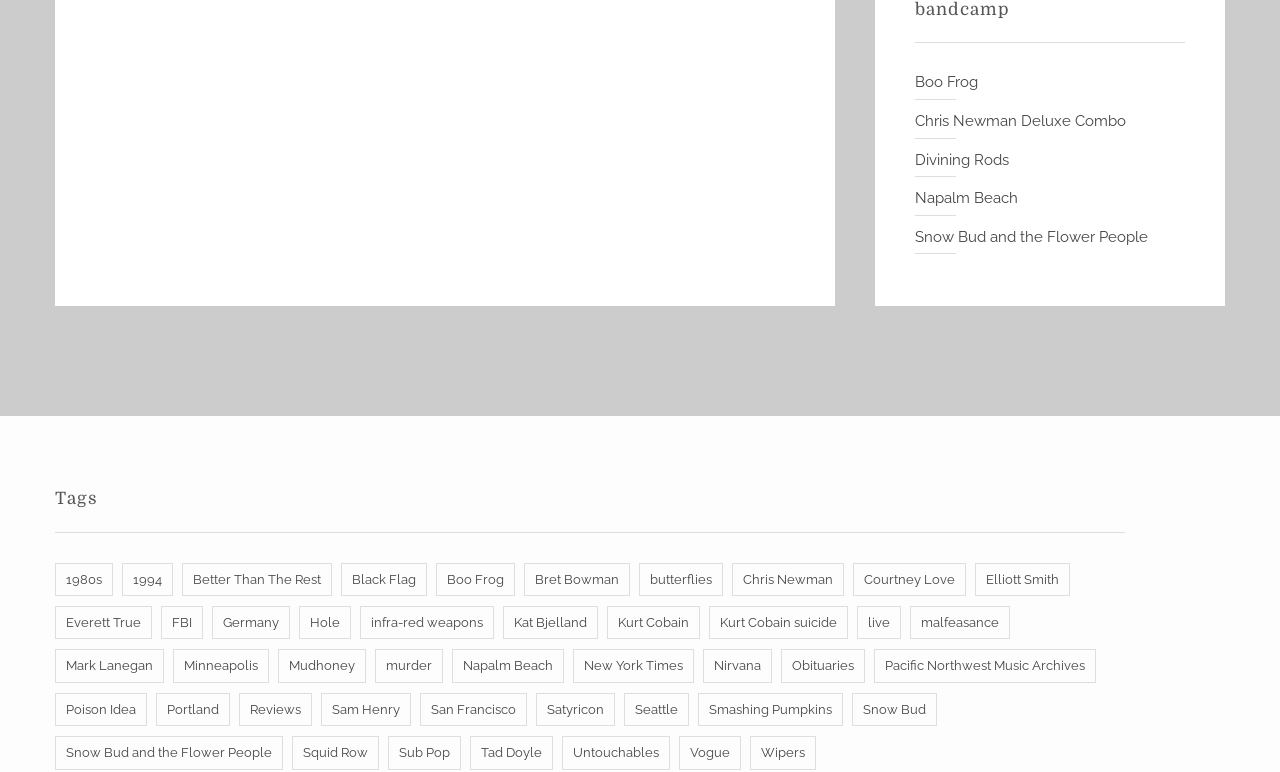Using the webpage screenshot and the element description Seattle, determine the bounding box coordinates. Specify the coordinates in the format (top-left x, top-left y, bottom-right x, bottom-right y) with values ranging from 0 to 1.

[0.488, 0.897, 0.538, 0.941]